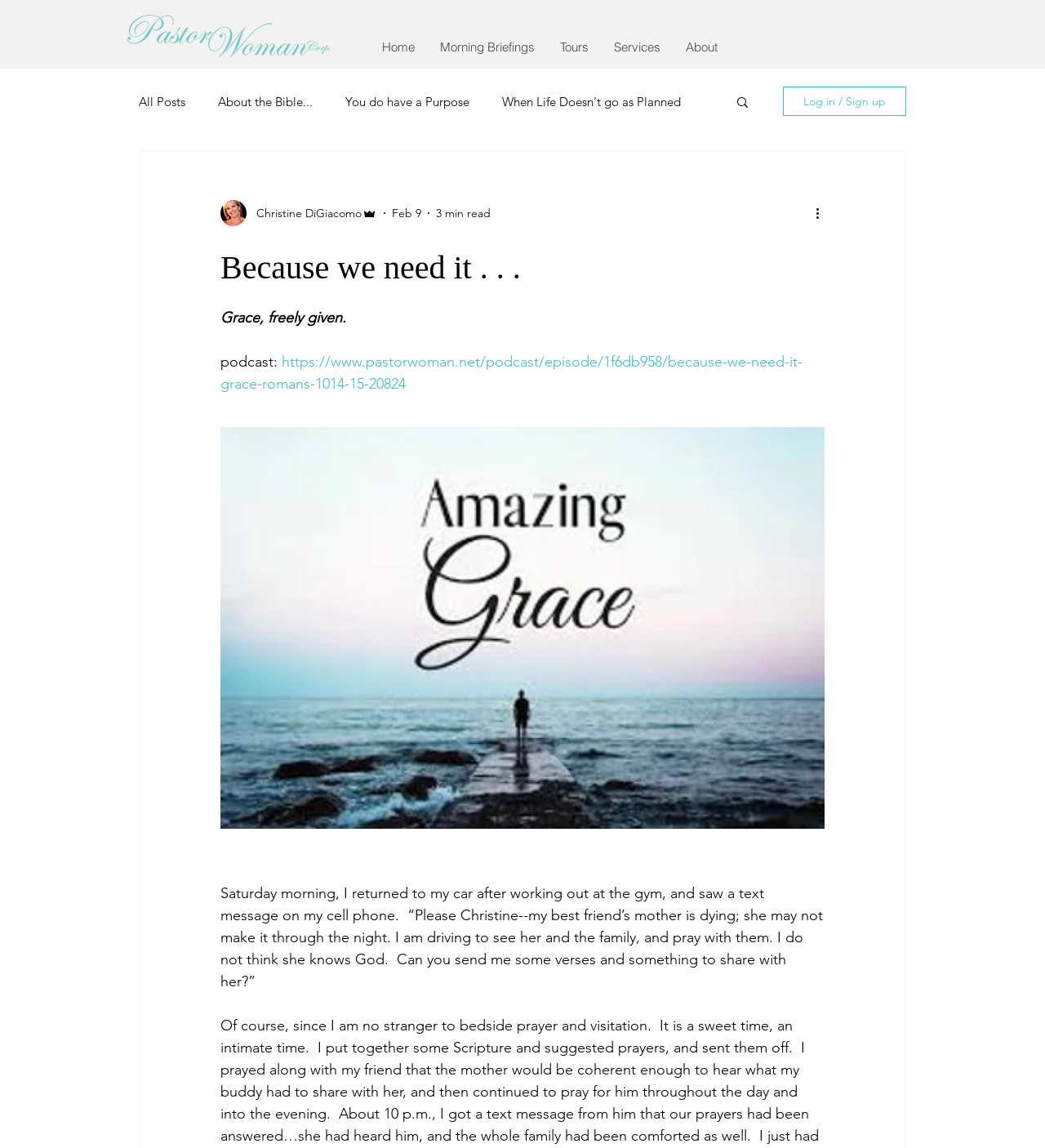Please determine the bounding box coordinates of the area that needs to be clicked to complete this task: 'Click the Pastorwoman Logo'. The coordinates must be four float numbers between 0 and 1, formatted as [left, top, right, bottom].

[0.117, 0.007, 0.316, 0.06]